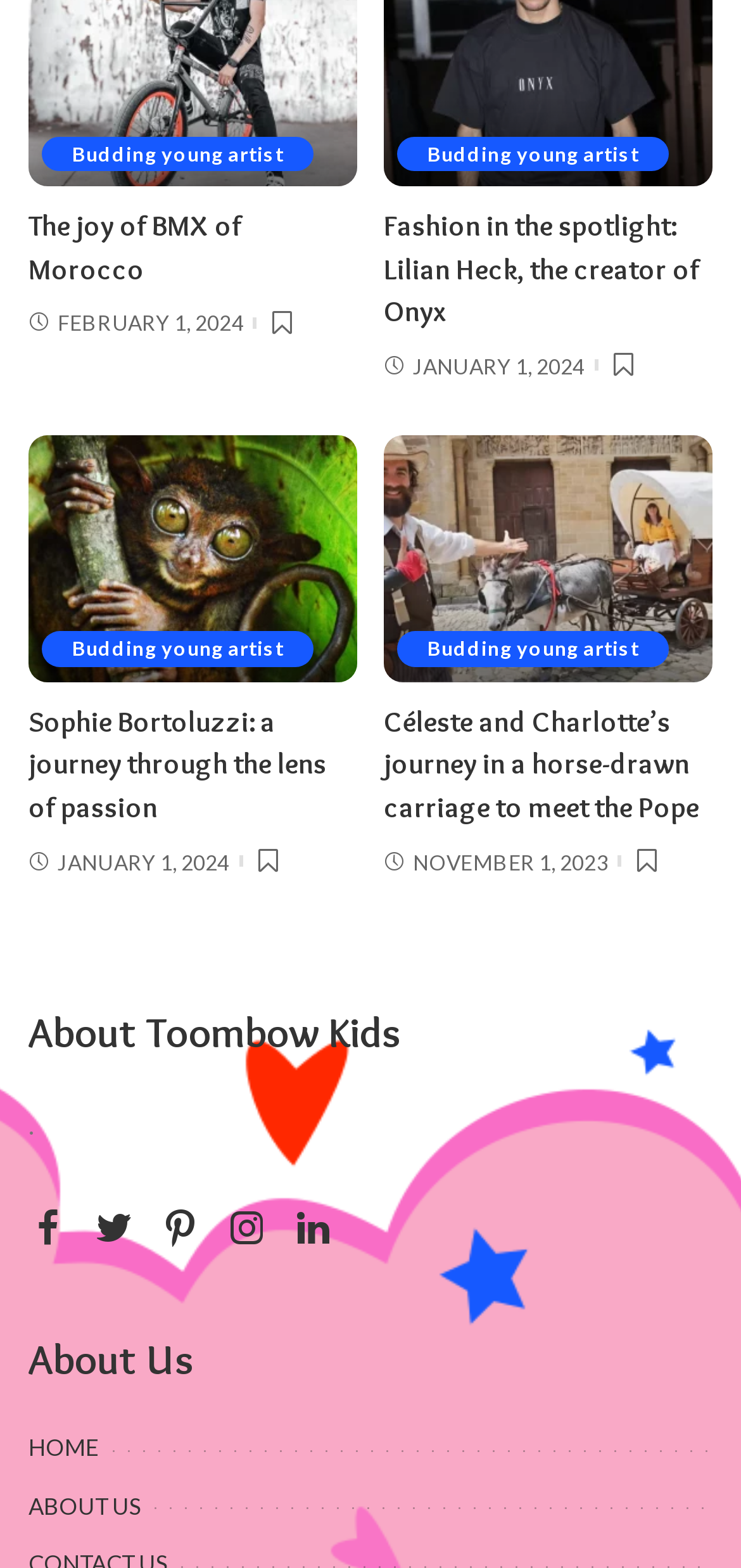Please find the bounding box coordinates of the clickable region needed to complete the following instruction: "Read about Budding young artist". The bounding box coordinates must consist of four float numbers between 0 and 1, i.e., [left, top, right, bottom].

[0.056, 0.087, 0.424, 0.109]